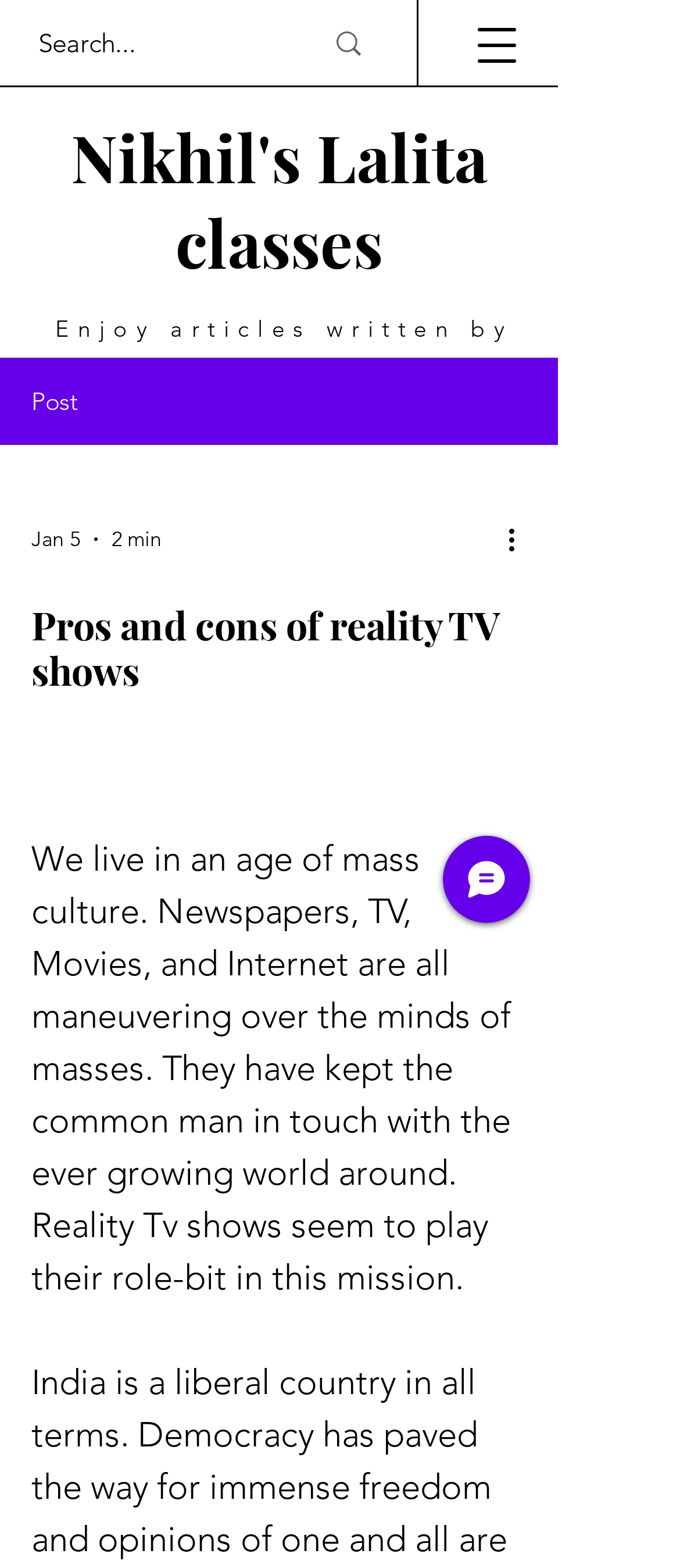What is the topic of the article?
Provide a comprehensive and detailed answer to the question.

The topic of the article is mentioned in the heading 'Pros and cons of reality TV shows' which is located at the top of the webpage.